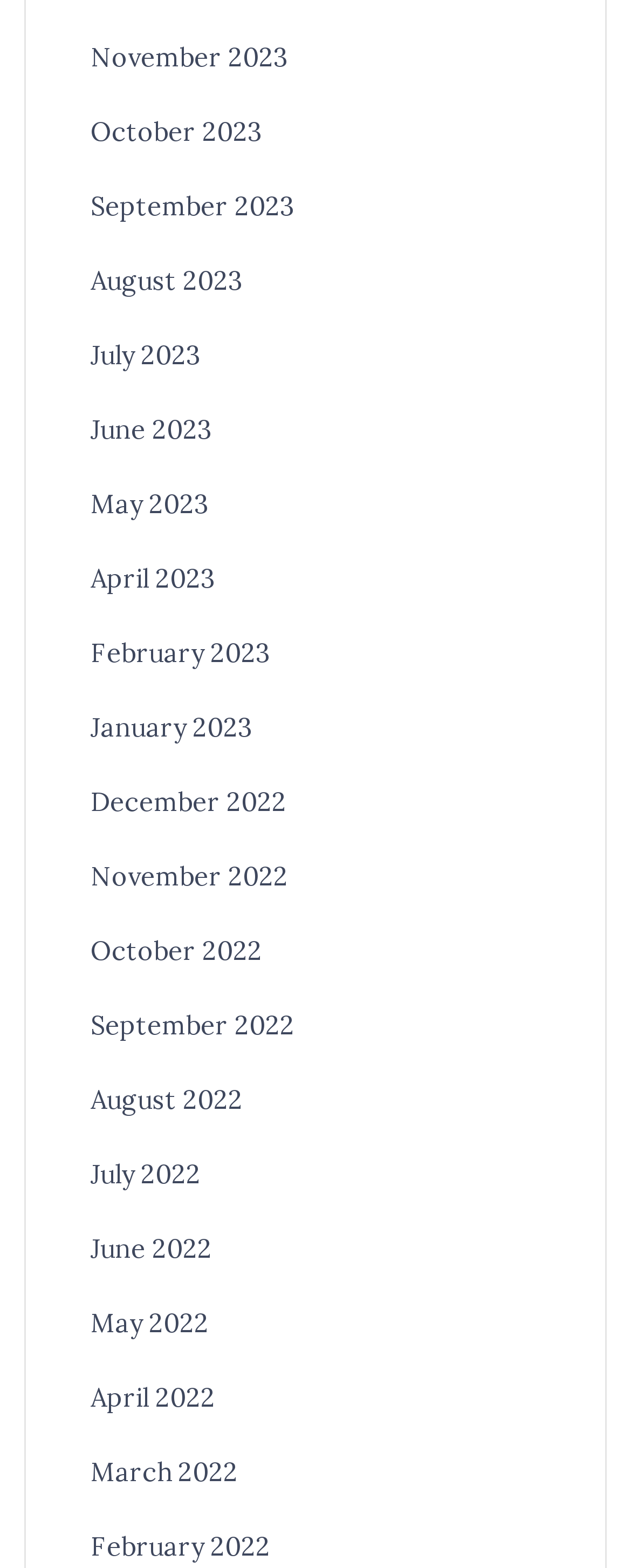Please predict the bounding box coordinates of the element's region where a click is necessary to complete the following instruction: "View November 2023". The coordinates should be represented by four float numbers between 0 and 1, i.e., [left, top, right, bottom].

[0.144, 0.026, 0.456, 0.047]